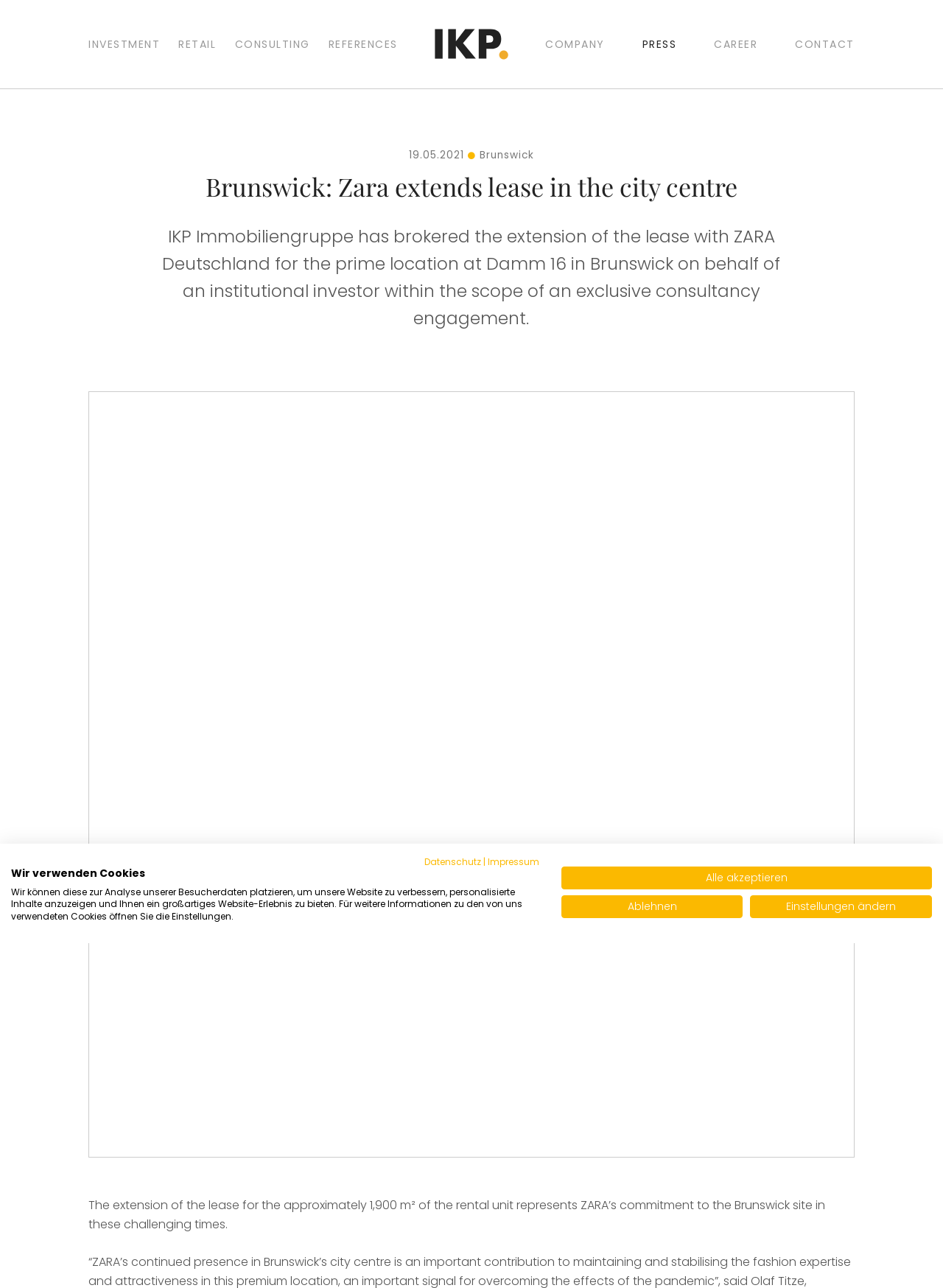Specify the bounding box coordinates of the area to click in order to follow the given instruction: "View press releases."

[0.681, 0.028, 0.717, 0.041]